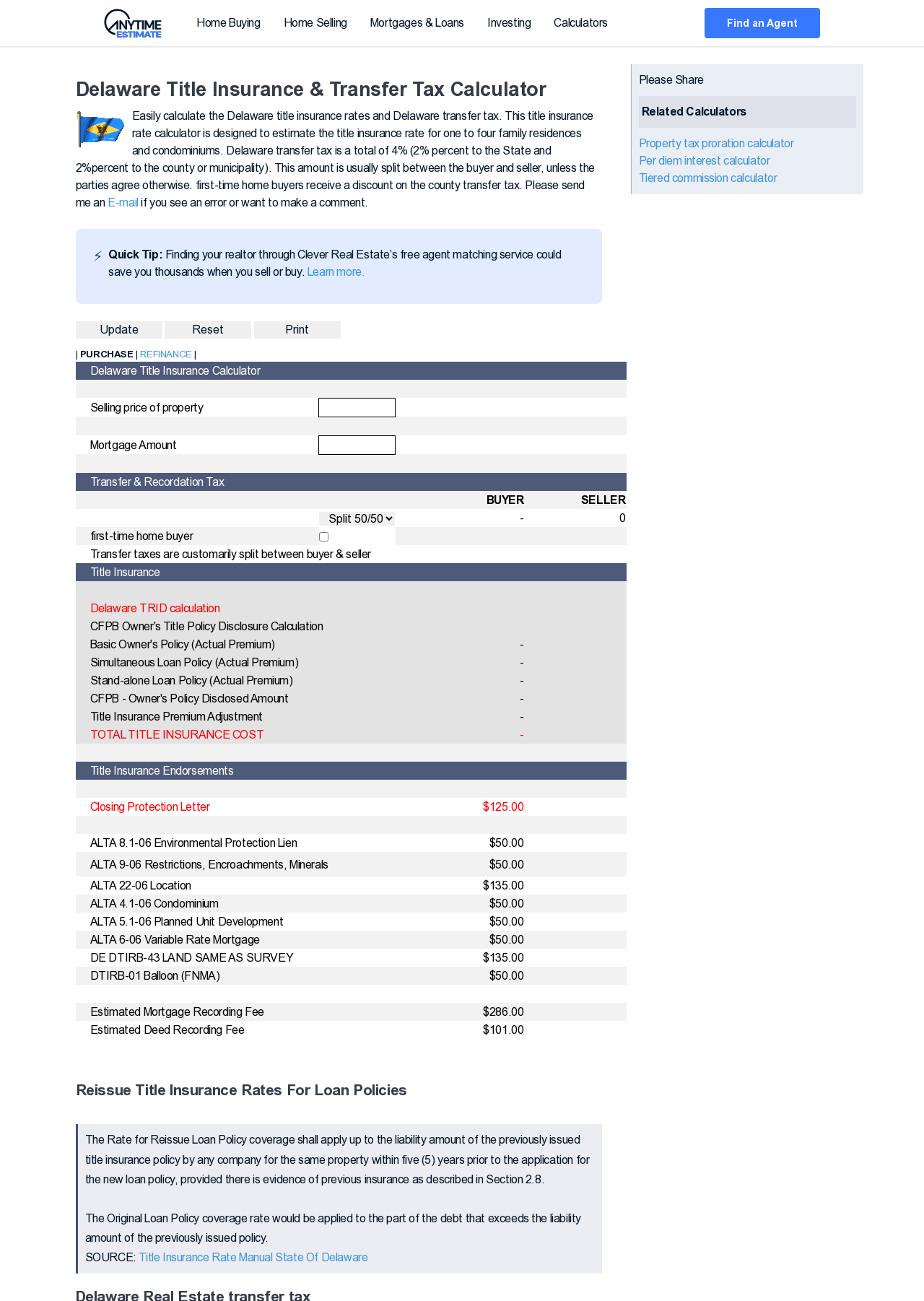Can you find the bounding box coordinates for the UI element given this description: "Per diem interest calculator"? Provide the coordinates as four float numbers between 0 and 1: [left, top, right, bottom].

[0.691, 0.119, 0.833, 0.128]